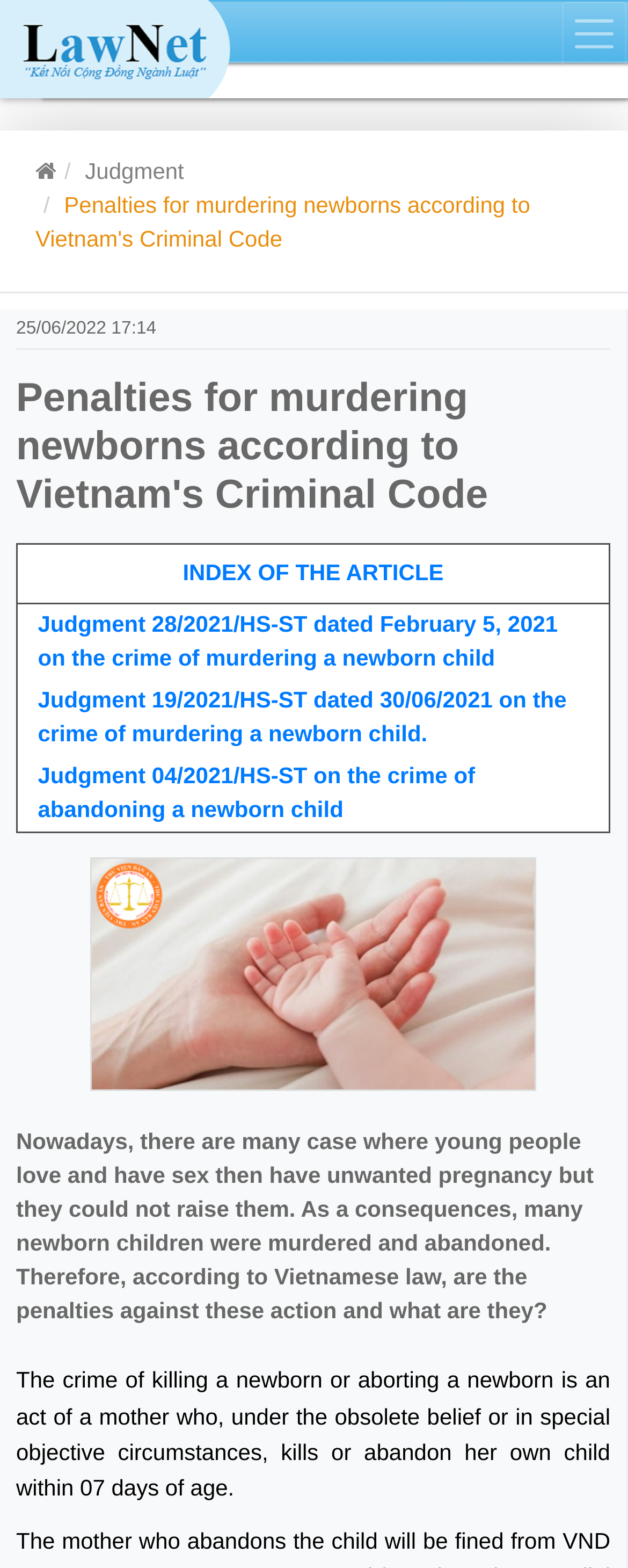What is the topic of the article?
Using the information from the image, provide a comprehensive answer to the question.

The topic of the article can be determined by looking at the heading 'Penalties for murdering newborns according to Vietnam's Criminal Code' which is prominently displayed on the webpage.